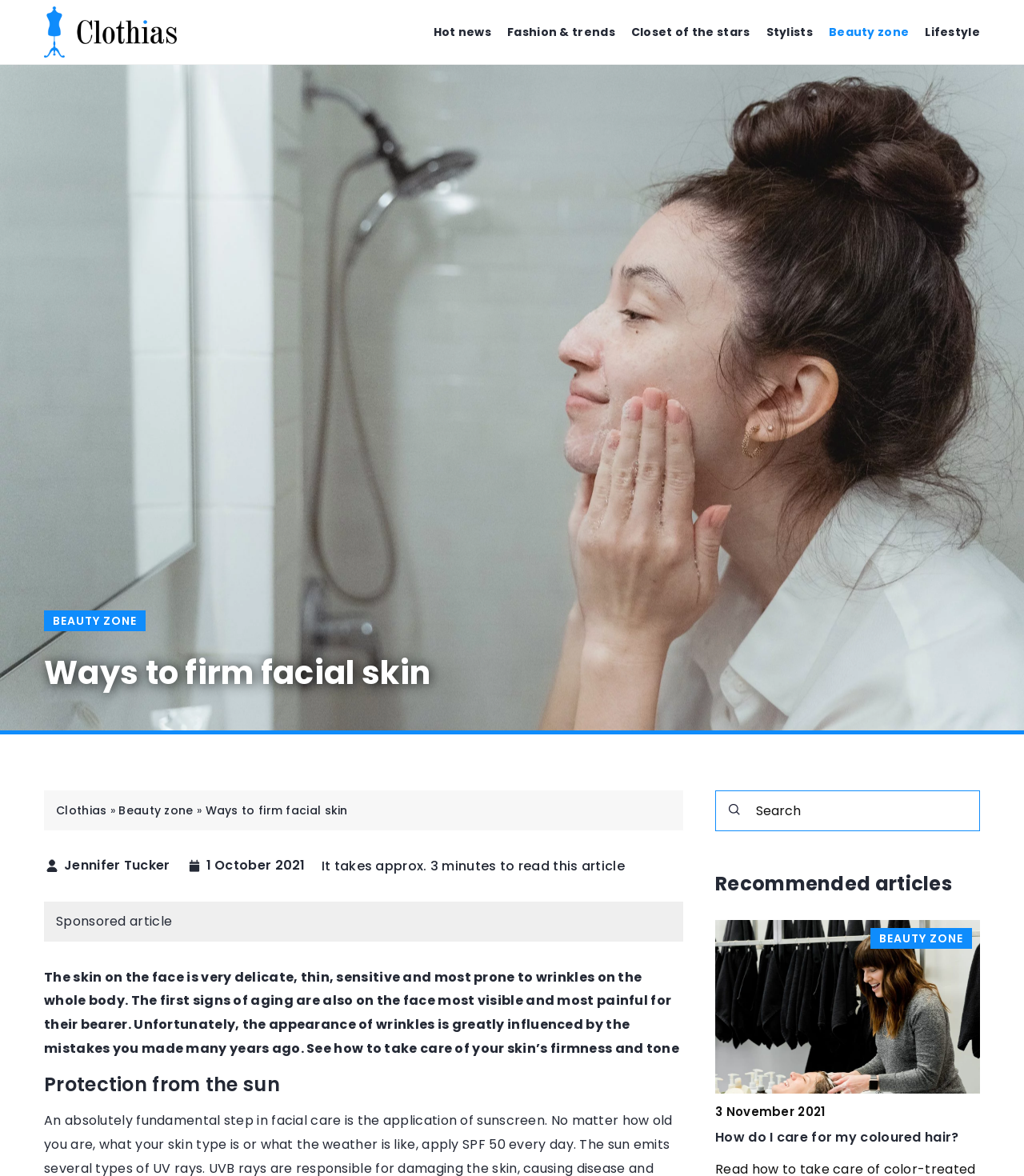Offer an in-depth caption of the entire webpage.

The webpage is about a blog article titled "Ways to firm facial skin" with a focus on beauty and skincare. At the top, there are several links to different categories, including "Hot news", "Fashion & trends", "Closet of the stars", "Stylists", "Beauty zone", and "Lifestyle", which are aligned horizontally across the page. Below these links, there is a large image that spans the entire width of the page, with the title "Ways to firm facial skin" written in a heading above it.

On the left side of the page, there is a link to the website "clothias.com" with a small image of the website's logo next to it. Below this, there is a heading that reads "BEAUTY ZONE" and a small image. The main content of the article begins with a brief introduction to the importance of taking care of facial skin, followed by a heading that reads "Protection from the sun".

On the right side of the page, there is a section that displays recommended articles, including a link to an article titled "How do I care for my coloured hair?" with a small image next to it. Below this, there is a search bar with a button that says "Search". There are also several other links and images scattered throughout the page, including a link to an article written by "Jennifer Tucker" and a timestamp that reads "1 October 2021".